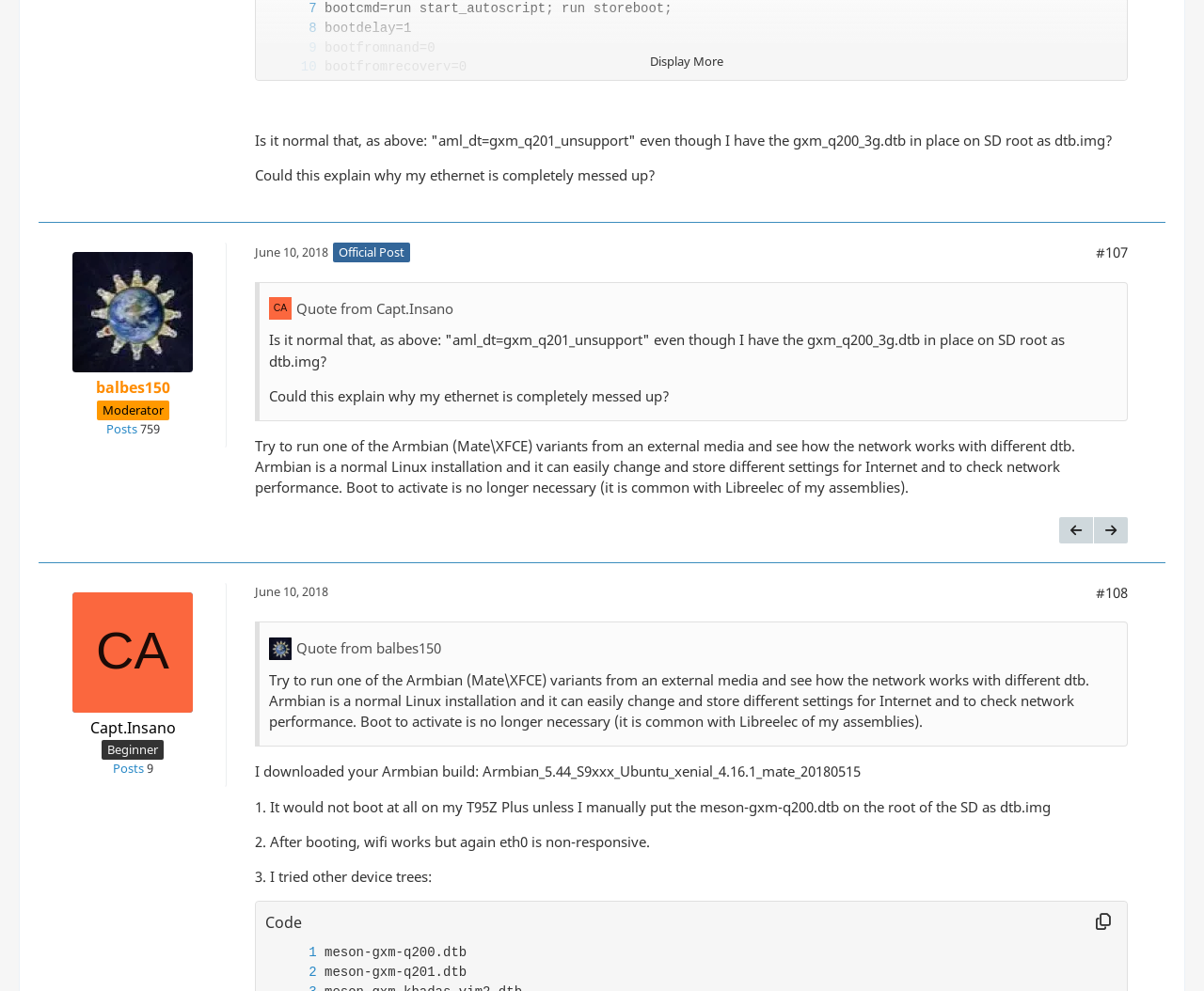Please determine the bounding box coordinates for the element with the description: "parent_node: meson-gxm-q201.dtb title="2"".

[0.224, 0.971, 0.263, 0.991]